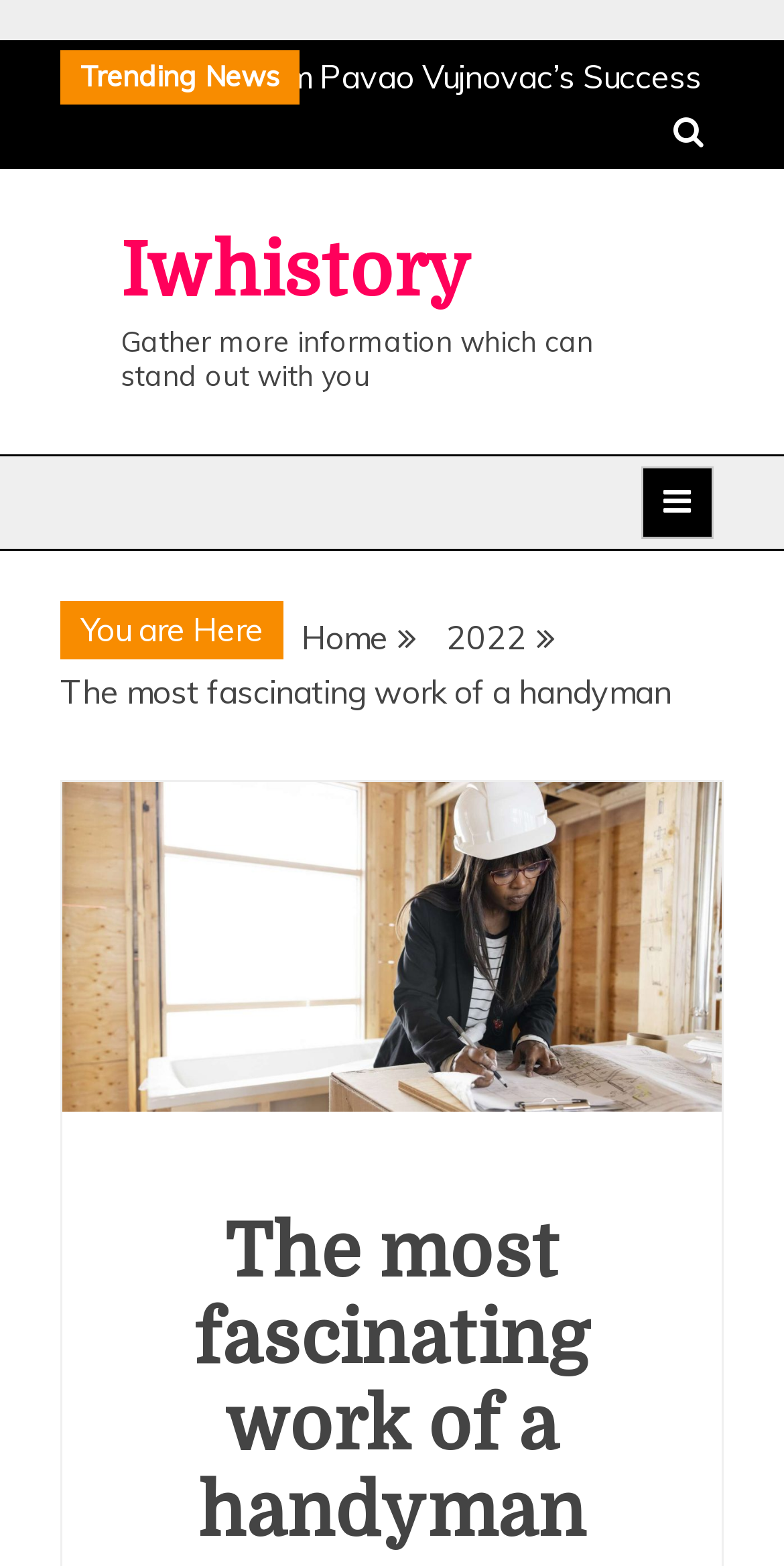Generate a thorough caption detailing the webpage content.

The webpage is about "The most fascinating work of a handyman" and is part of the Iwhistory website. At the top, there is a header section with the title "Trending News" on the left and a search icon on the right. Below the header, there is a prominent link to the Iwhistory website, accompanied by a descriptive text "Gather more information which can stand out with you".

On the top right corner, there is a button to expand the primary menu. When expanded, it reveals a section with the title "You are Here" and a navigation menu labeled "Breadcrumbs". The breadcrumbs menu displays the current page's location, with links to "Home", "2022", and the current page "The most fascinating work of a handyman".

Below the breadcrumbs menu, there is a large image related to the topic "The most fascinating work of a handyman", taking up most of the page's width.